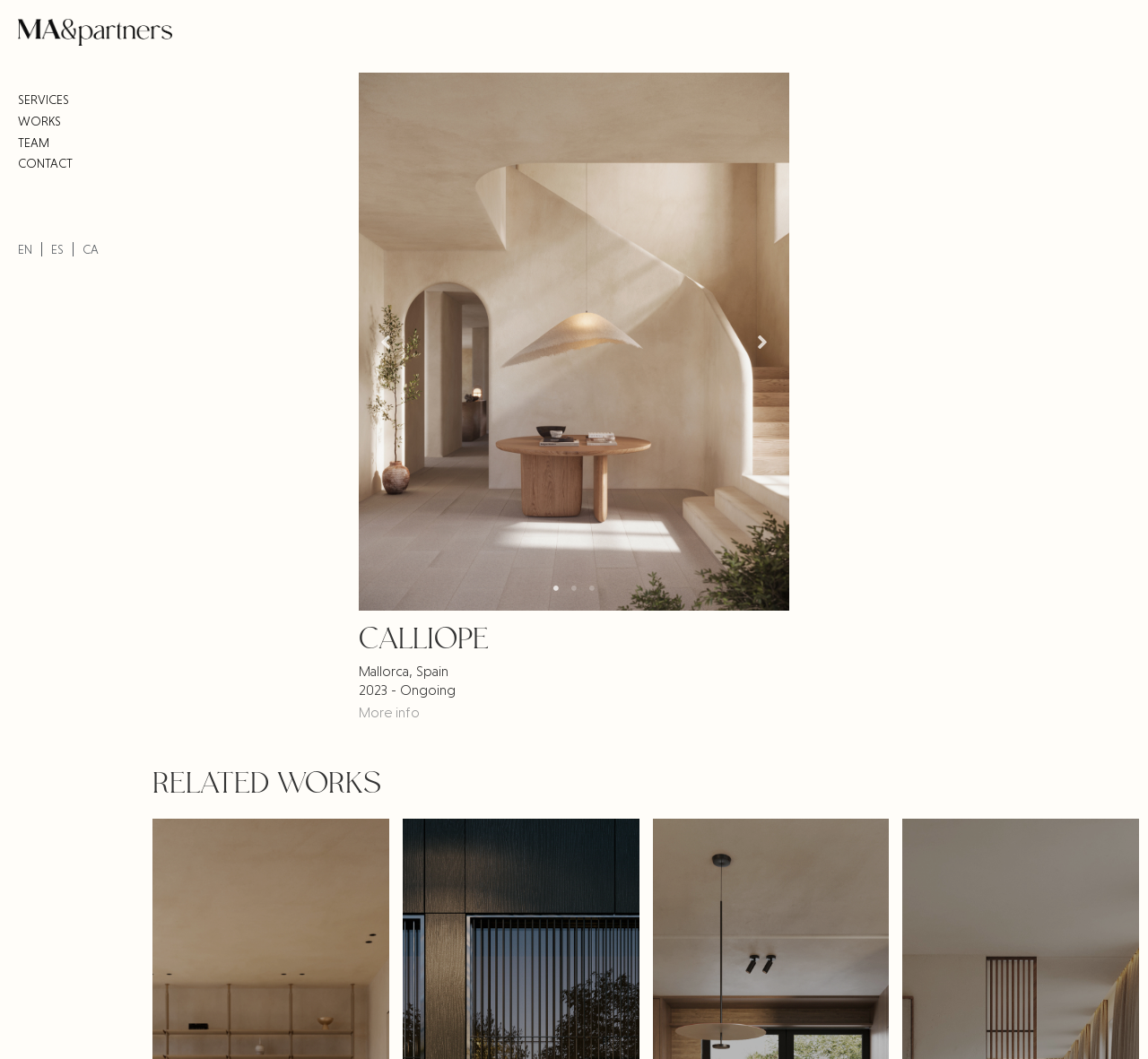Predict the bounding box coordinates for the UI element described as: "More info". The coordinates should be four float numbers between 0 and 1, presented as [left, top, right, bottom].

[0.312, 0.663, 0.688, 0.683]